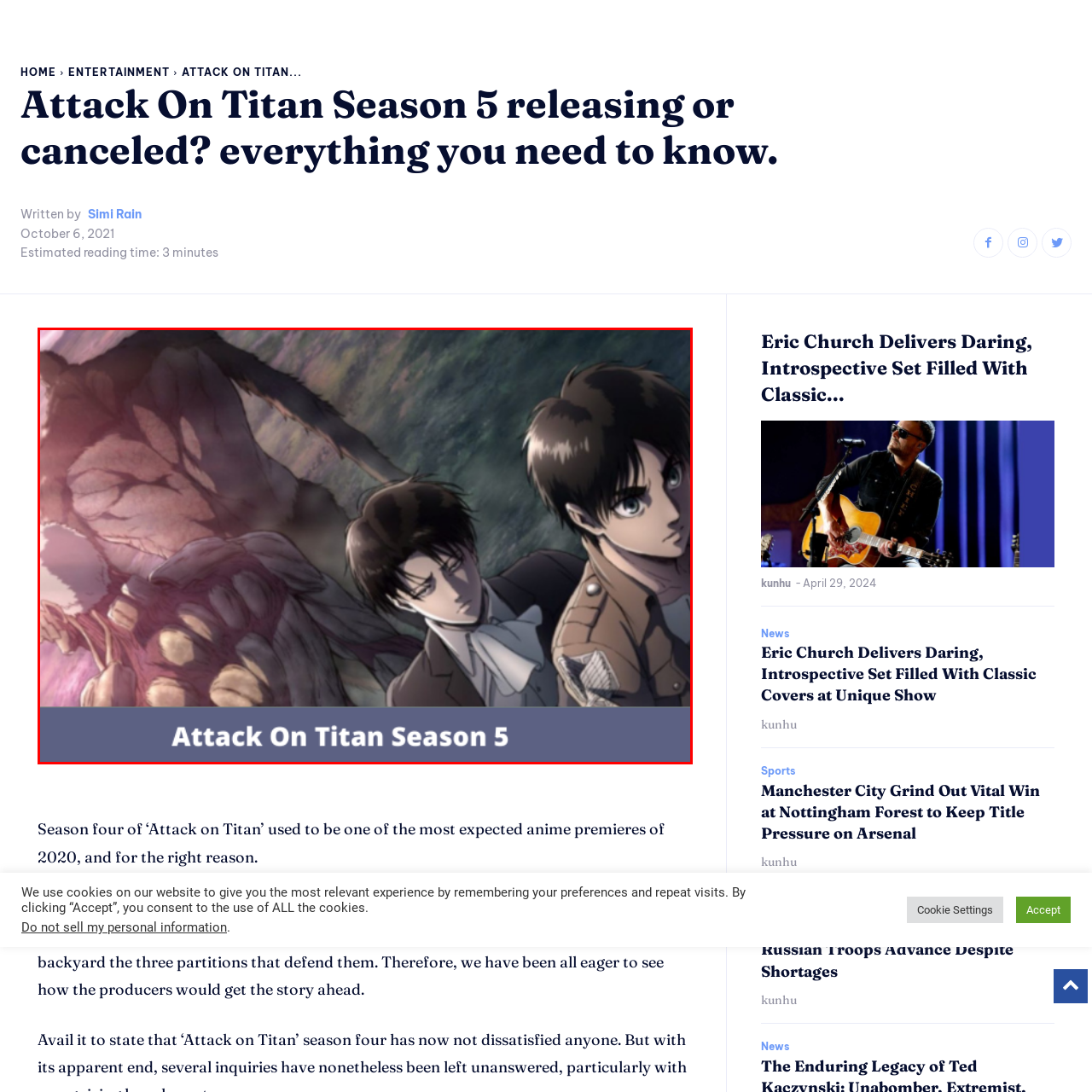Provide an extensive and detailed caption for the image section enclosed by the red boundary.

The image showcases a dramatic scene from "Attack On Titan Season 5," featuring prominent characters positioned against a backdrop filled with tension and impending danger. On the left, a large, menacing Titan looms in the shadows, its grotesque features partially obscured, exemplifying the show's themes of survival and confrontation with terrifying foes. In the foreground, two central characters, both adorned in military uniforms, display a range of emotions—resolve mixed with worry—reflecting the stakes of their ongoing battle. The title "Attack On Titan Season 5" prominently displays at the bottom, setting the tone for this intensely awaited continuation of the acclaimed series. This season promises to delve deeper into the complex narrative and character relationships, exploring the consequences of their struggles against overwhelming odds.